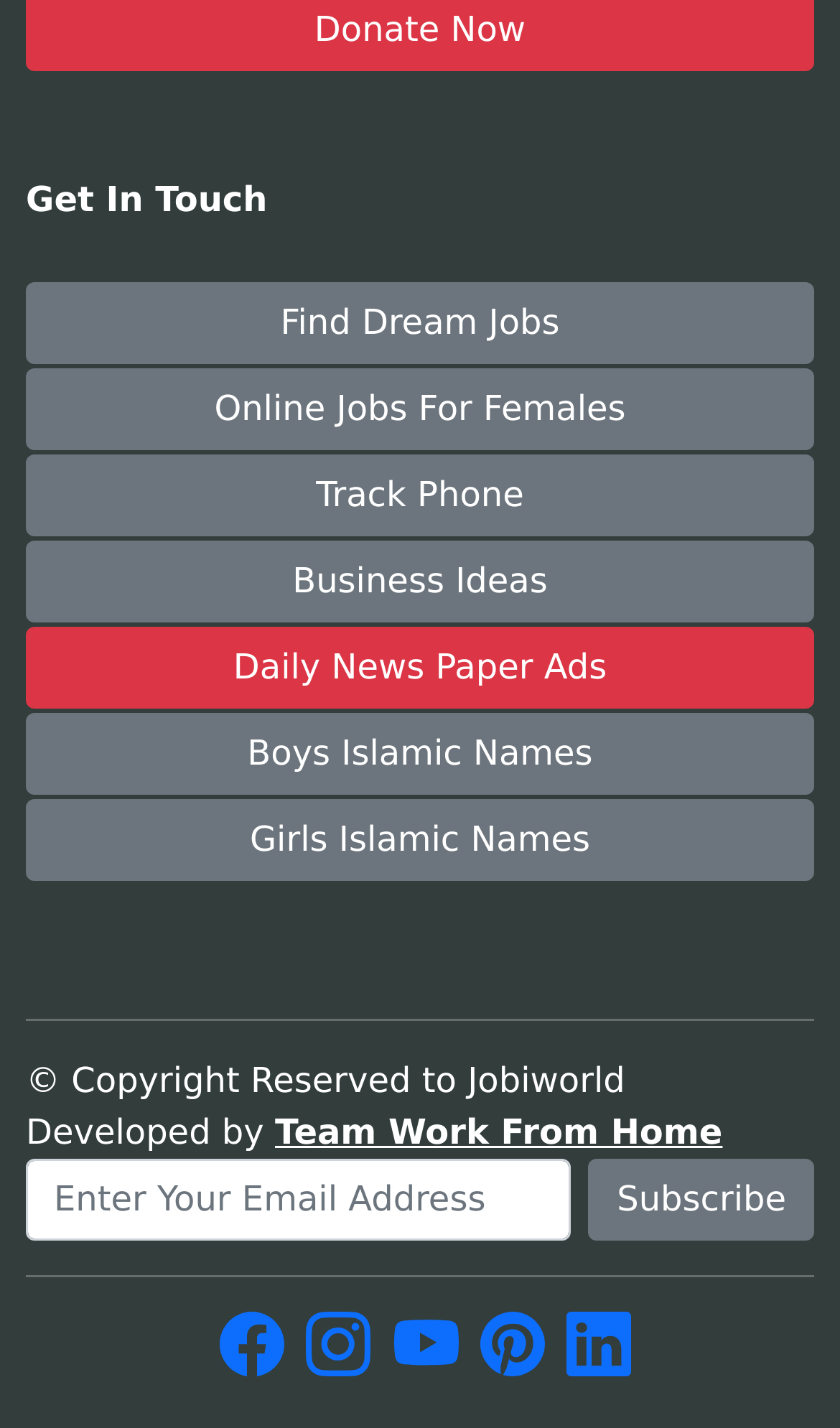What is the theme of the links on the webpage?
Answer the question using a single word or phrase, according to the image.

Jobs and general information